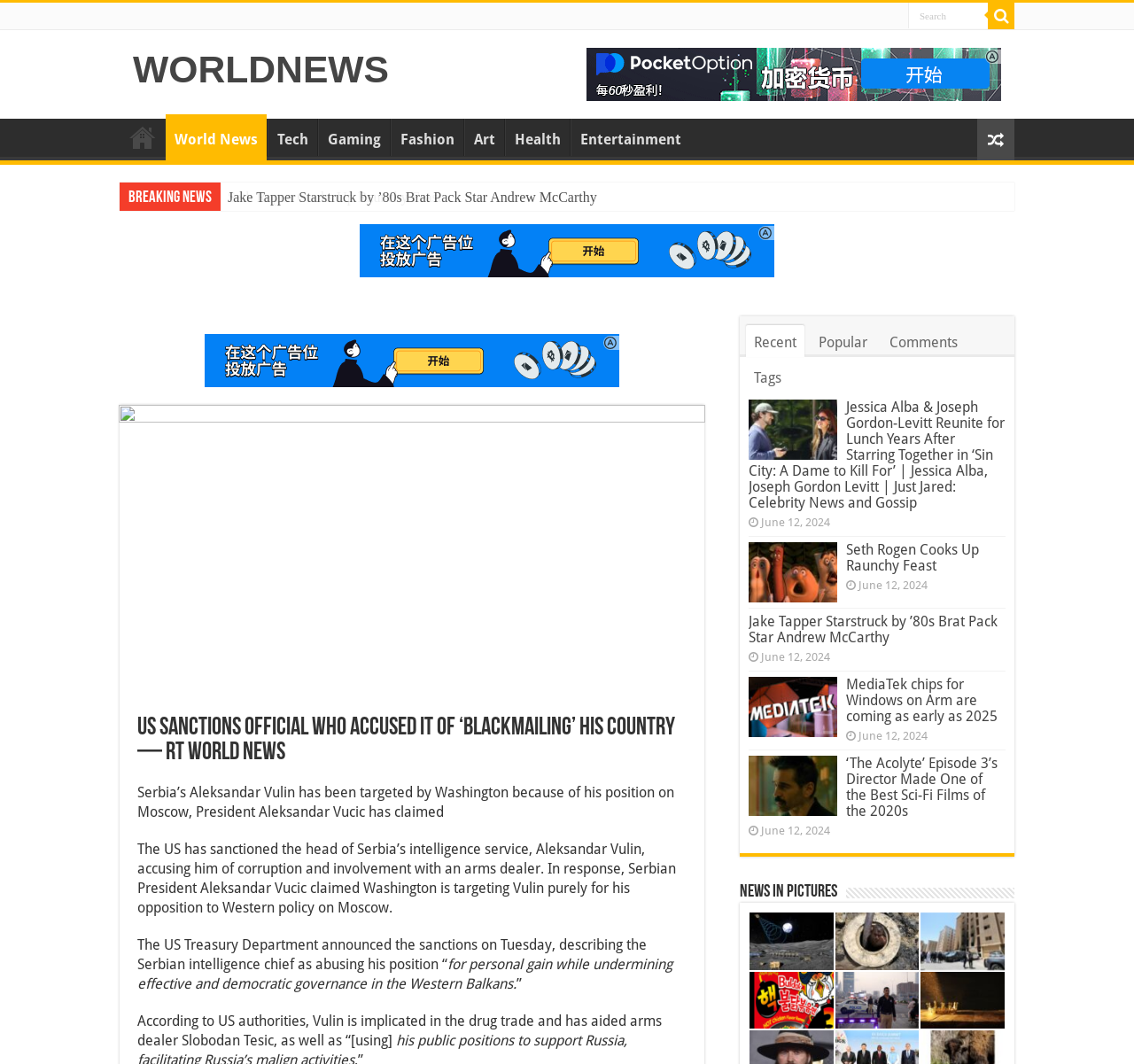Provide the bounding box coordinates for the UI element that is described by this text: "World News". The coordinates should be in the form of four float numbers between 0 and 1: [left, top, right, bottom].

[0.146, 0.107, 0.235, 0.151]